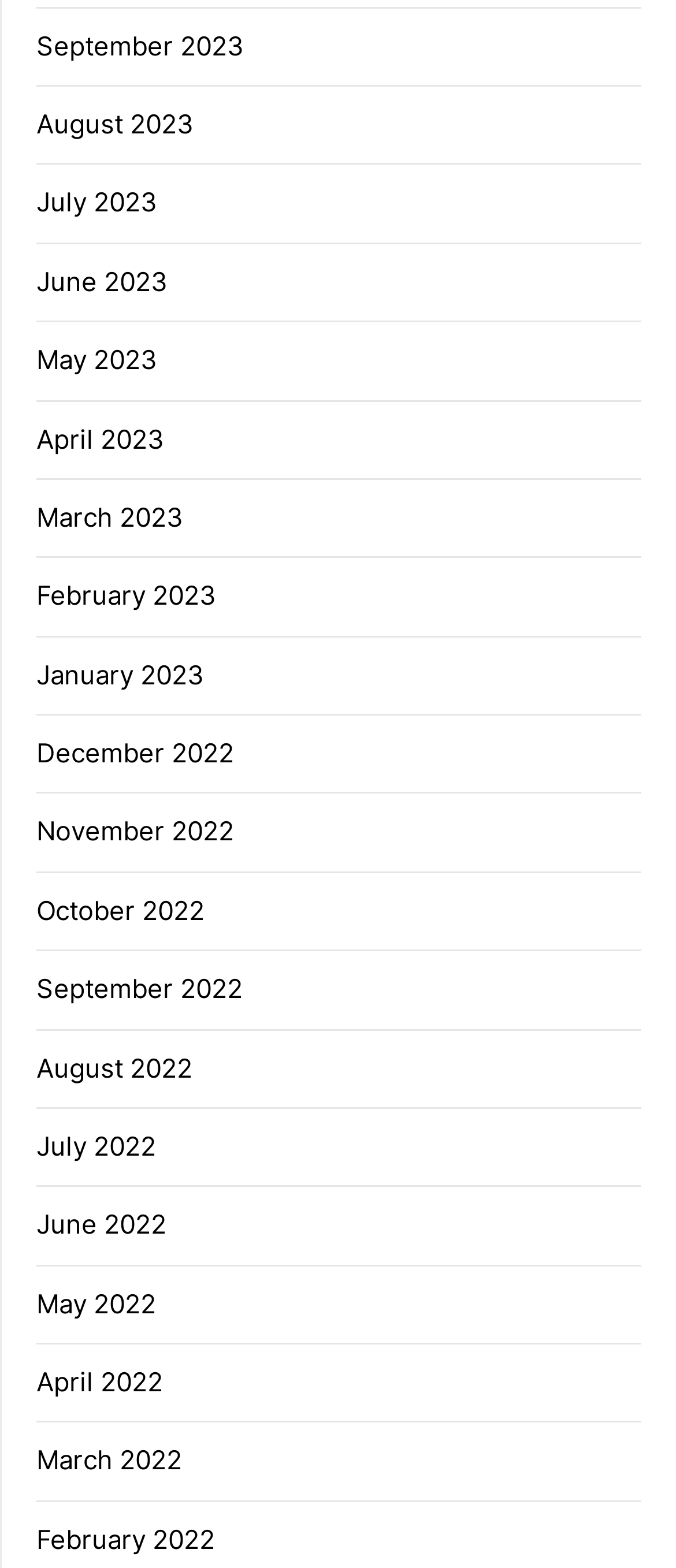Return the bounding box coordinates of the UI element that corresponds to this description: "July 2022". The coordinates must be given as four float numbers in the range of 0 and 1, [left, top, right, bottom].

[0.054, 0.72, 0.231, 0.741]